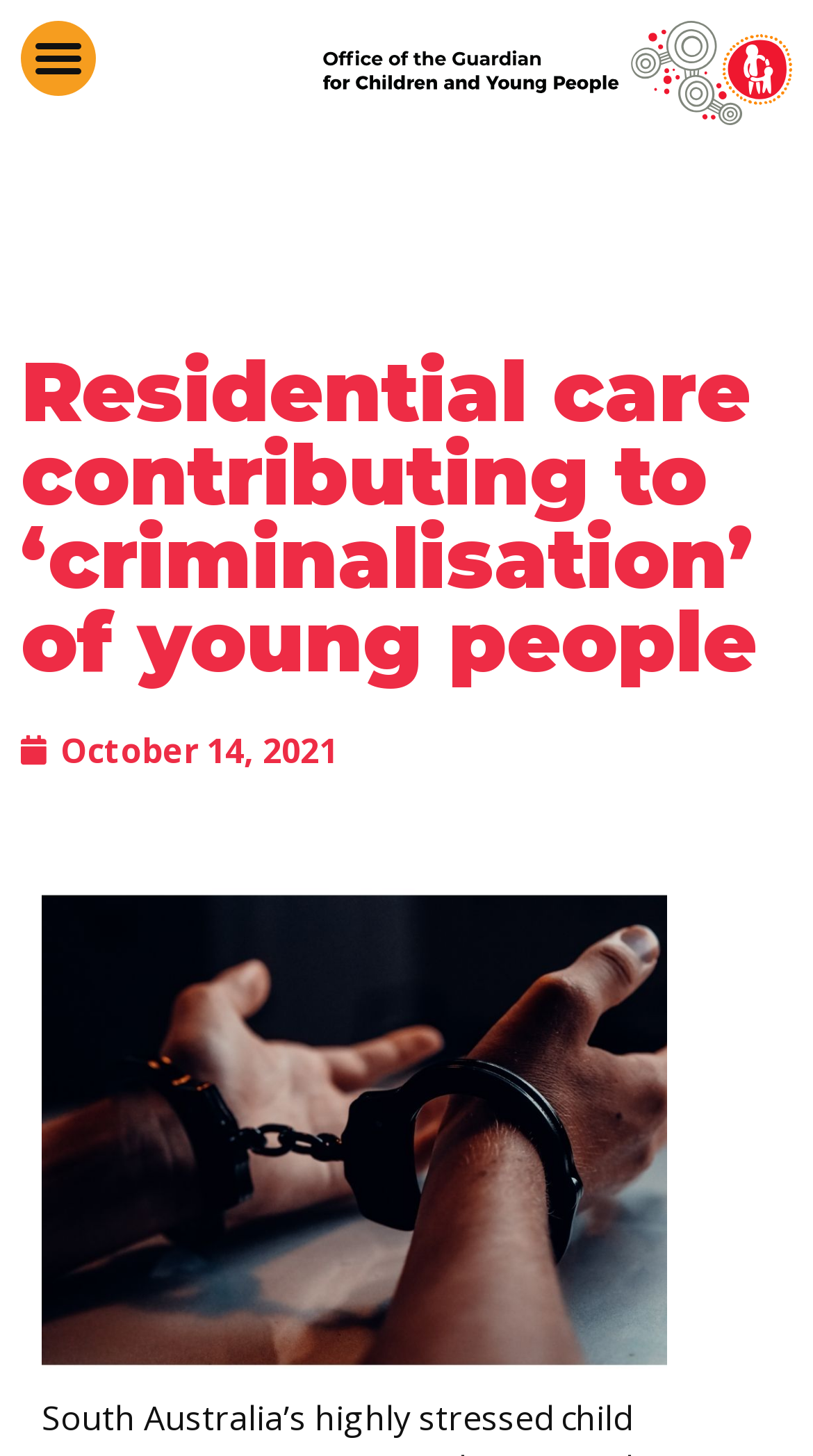Please predict the bounding box coordinates (top-left x, top-left y, bottom-right x, bottom-right y) for the UI element in the screenshot that fits the description: +41 (0)41 729 38 38

None